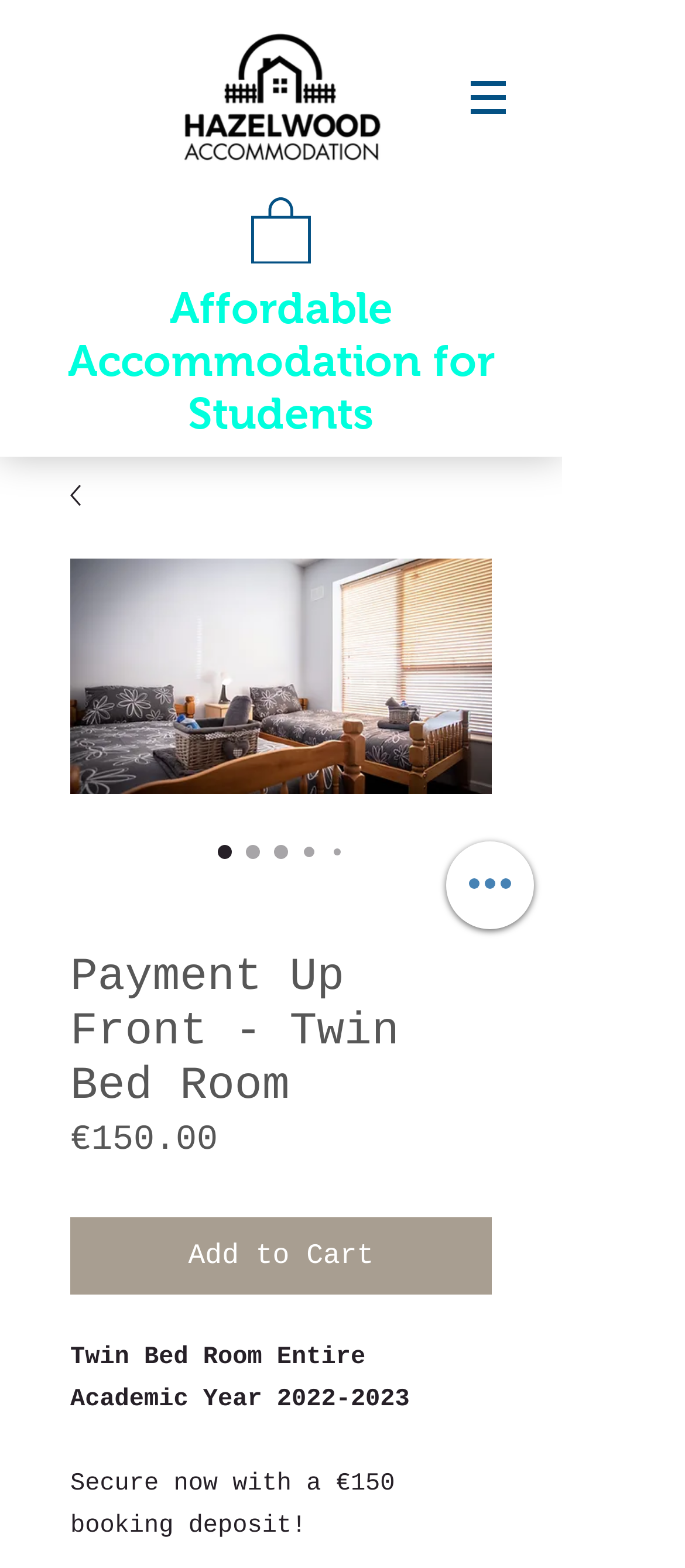Please study the image and answer the question comprehensively:
What is the price of the Twin Bed Room?

I found the answer by looking at the StaticText element with the text '€628' which is located below the 'Payment Up Front - Twin Bed Room' heading and above the 'Add to Cart' button.